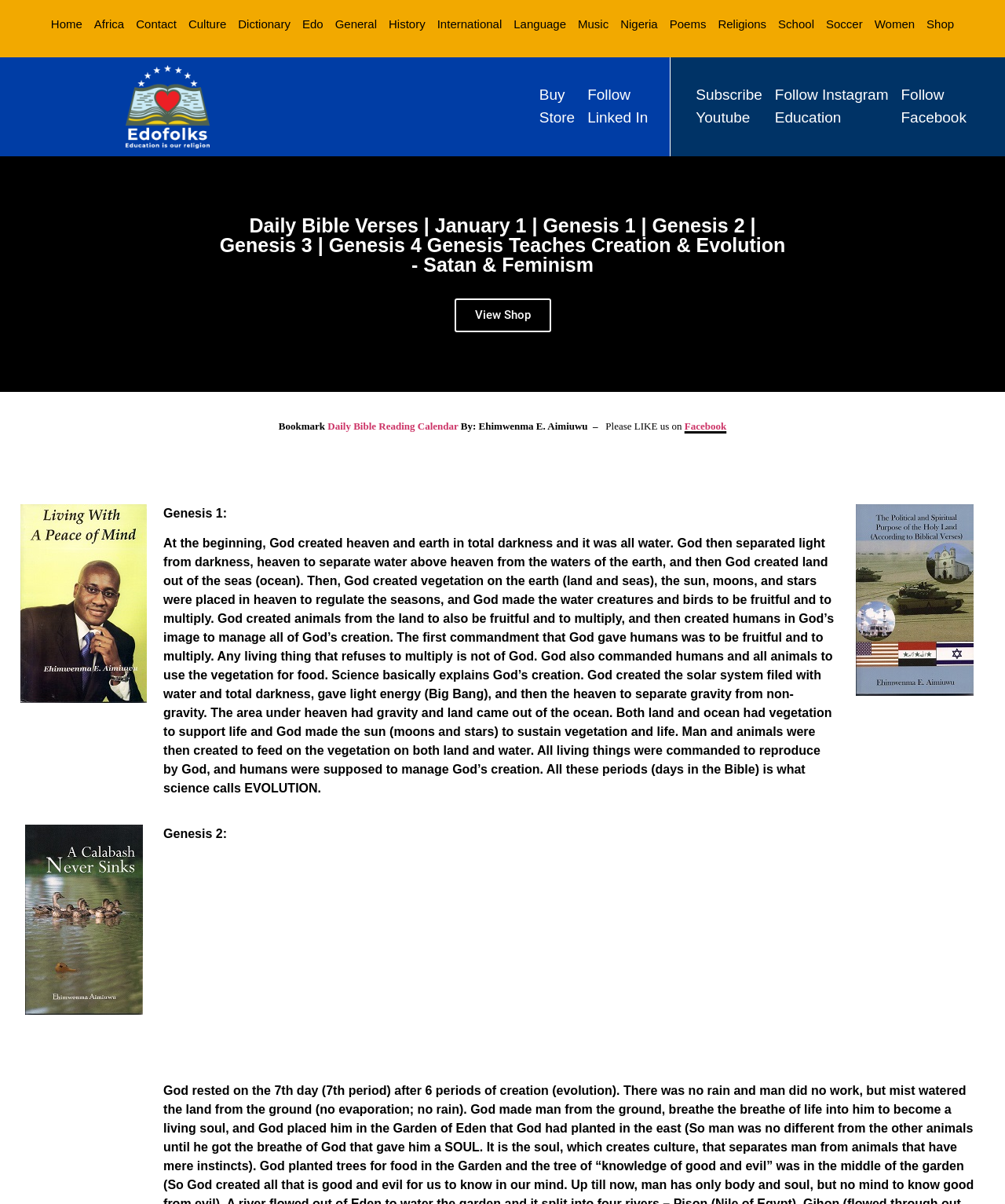Respond to the question below with a concise word or phrase:
What is the purpose of the sun, moons, and stars according to Genesis 1?

To regulate seasons